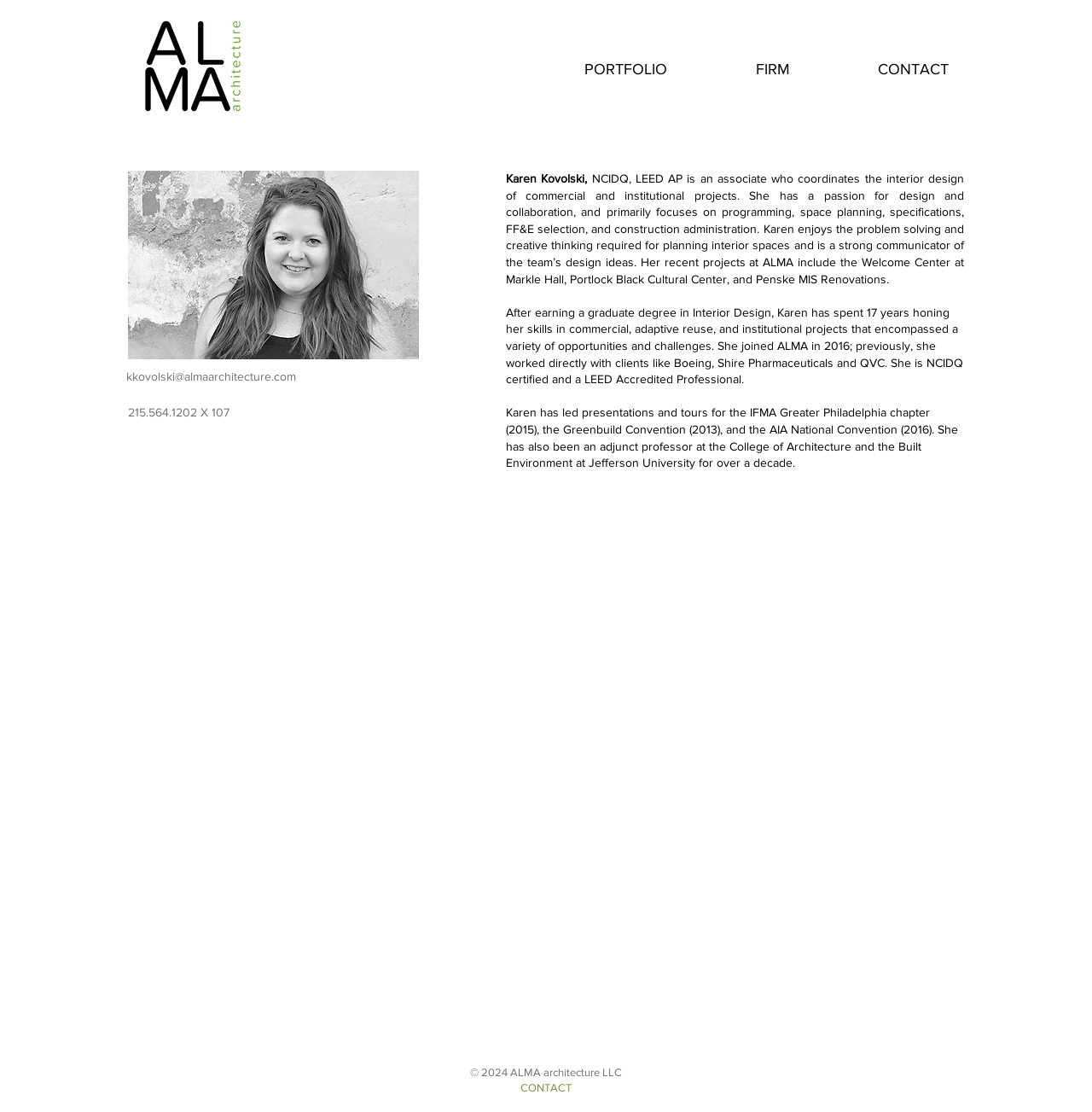What is the name of the person described on this webpage?
Please provide a single word or phrase based on the screenshot.

Karen Kovolski